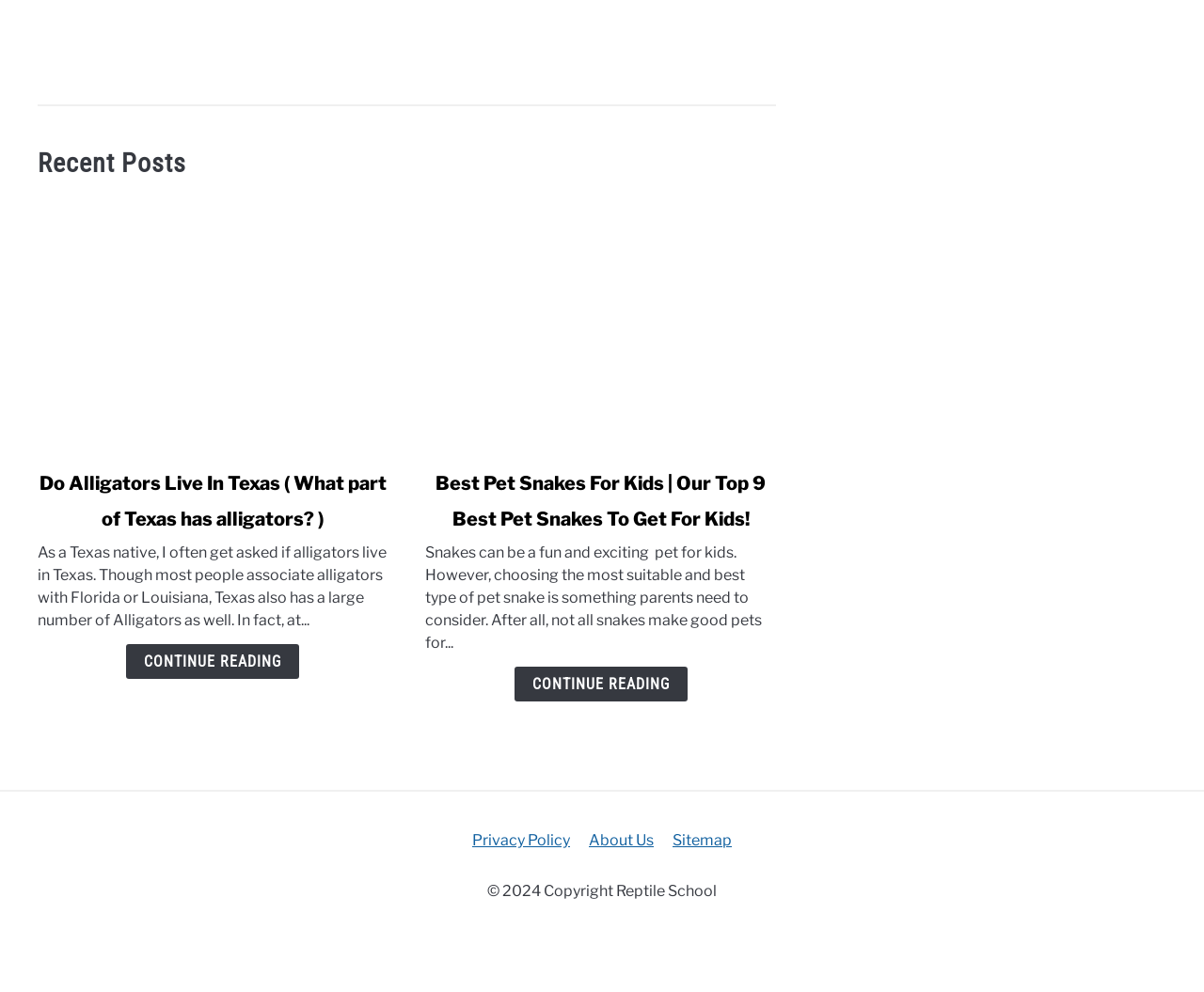Please identify the bounding box coordinates of the area I need to click to accomplish the following instruction: "Visit the about us page".

[0.489, 0.838, 0.543, 0.856]